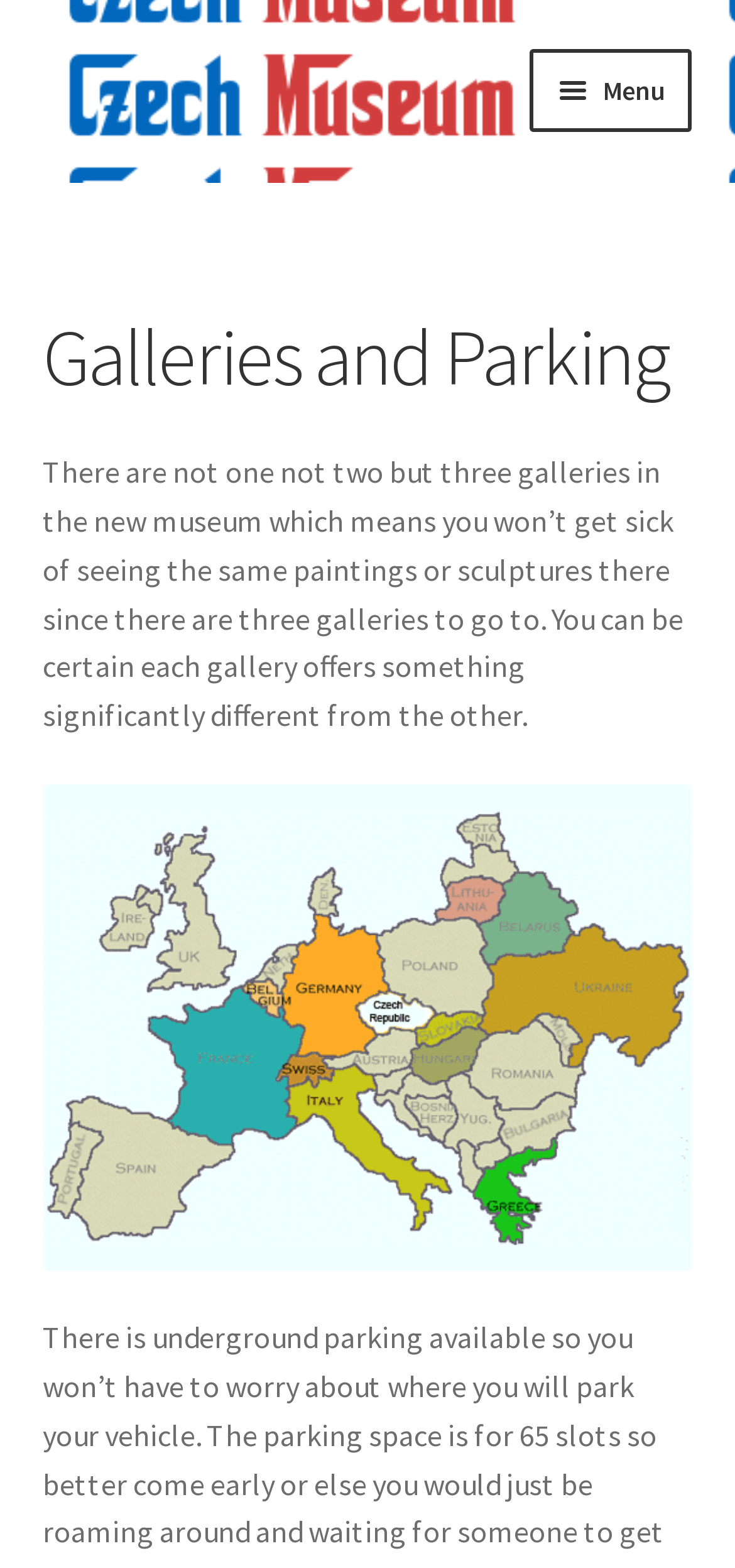Answer the question with a single word or phrase: 
What is the relationship between the three galleries?

Each offers something different